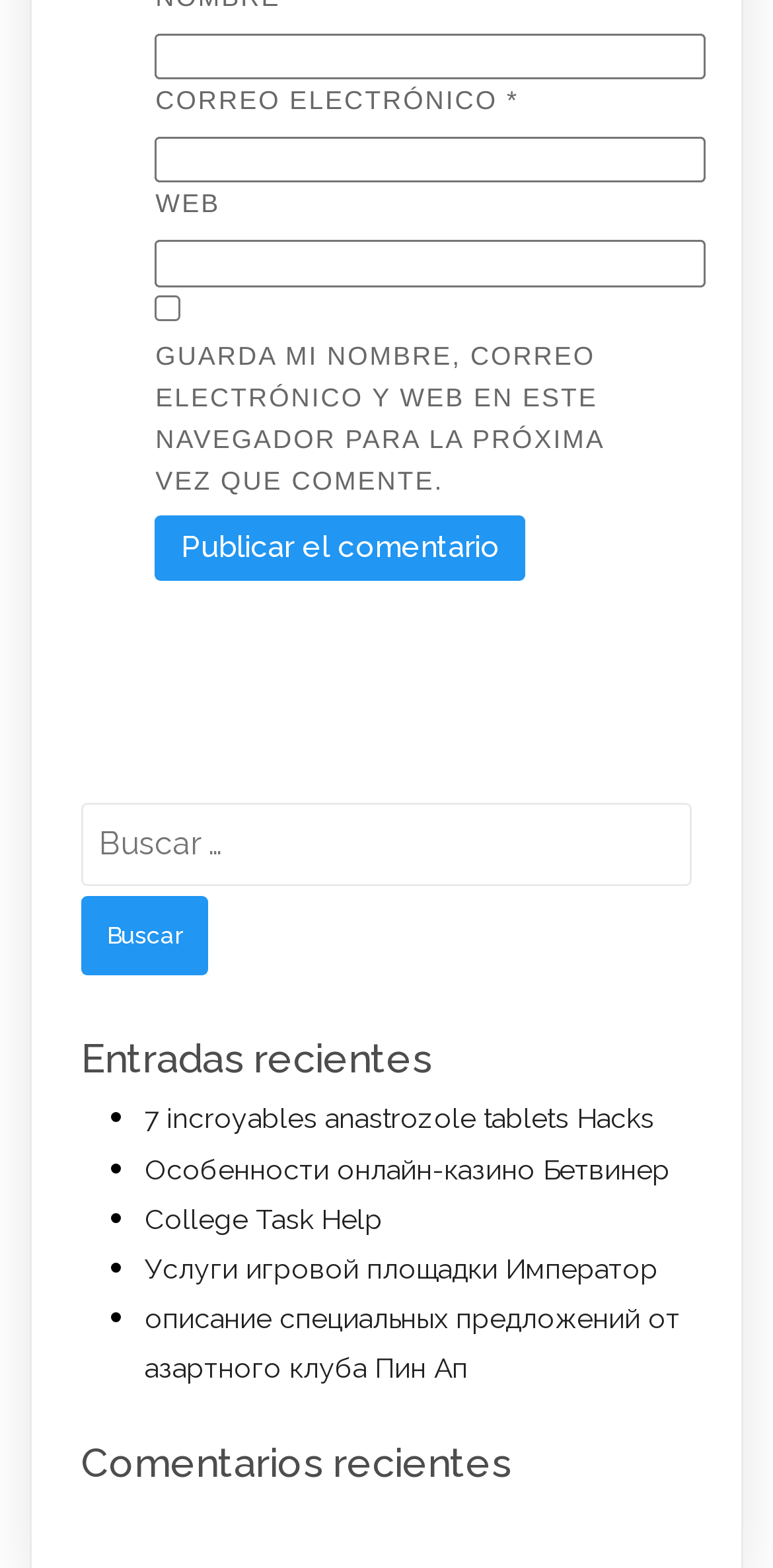Answer the question below with a single word or a brief phrase: 
How many comments are listed?

0